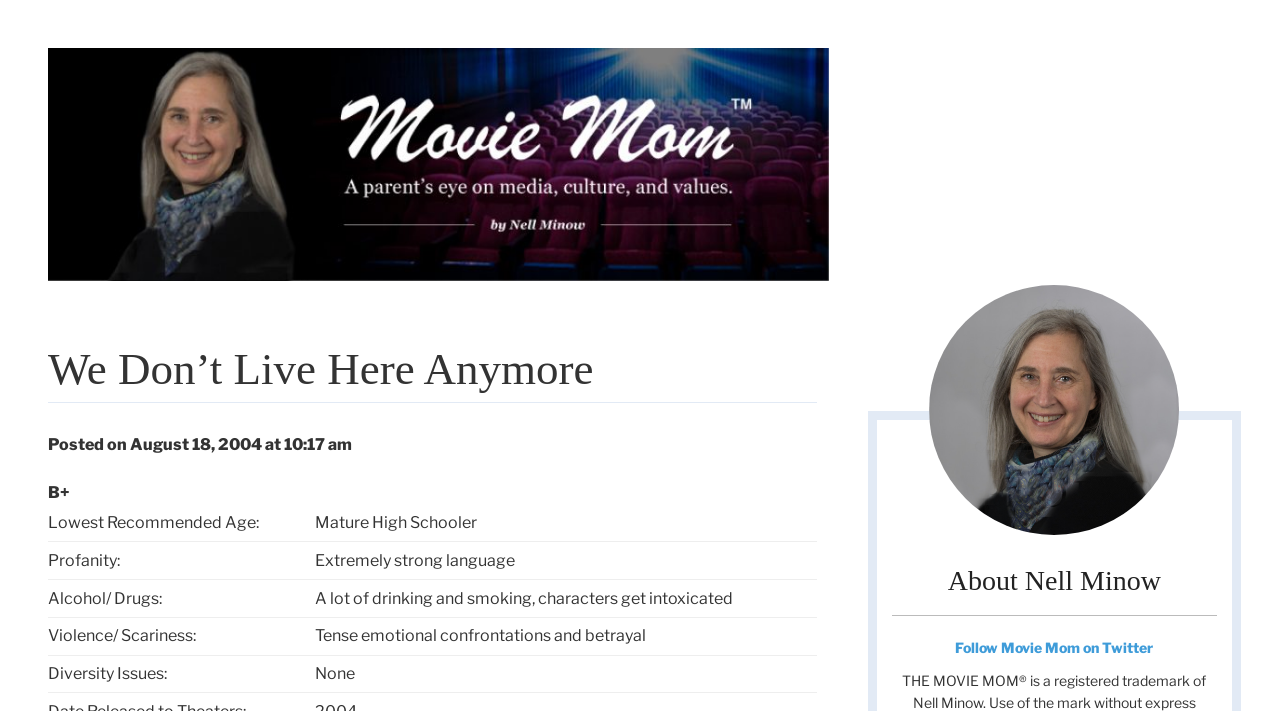Please provide a detailed answer to the question below based on the screenshot: 
What is the author's name?

The author's name can be found in the section below the movie review. The heading 'About Nell Minow' indicates that Nell Minow is the author of the review.